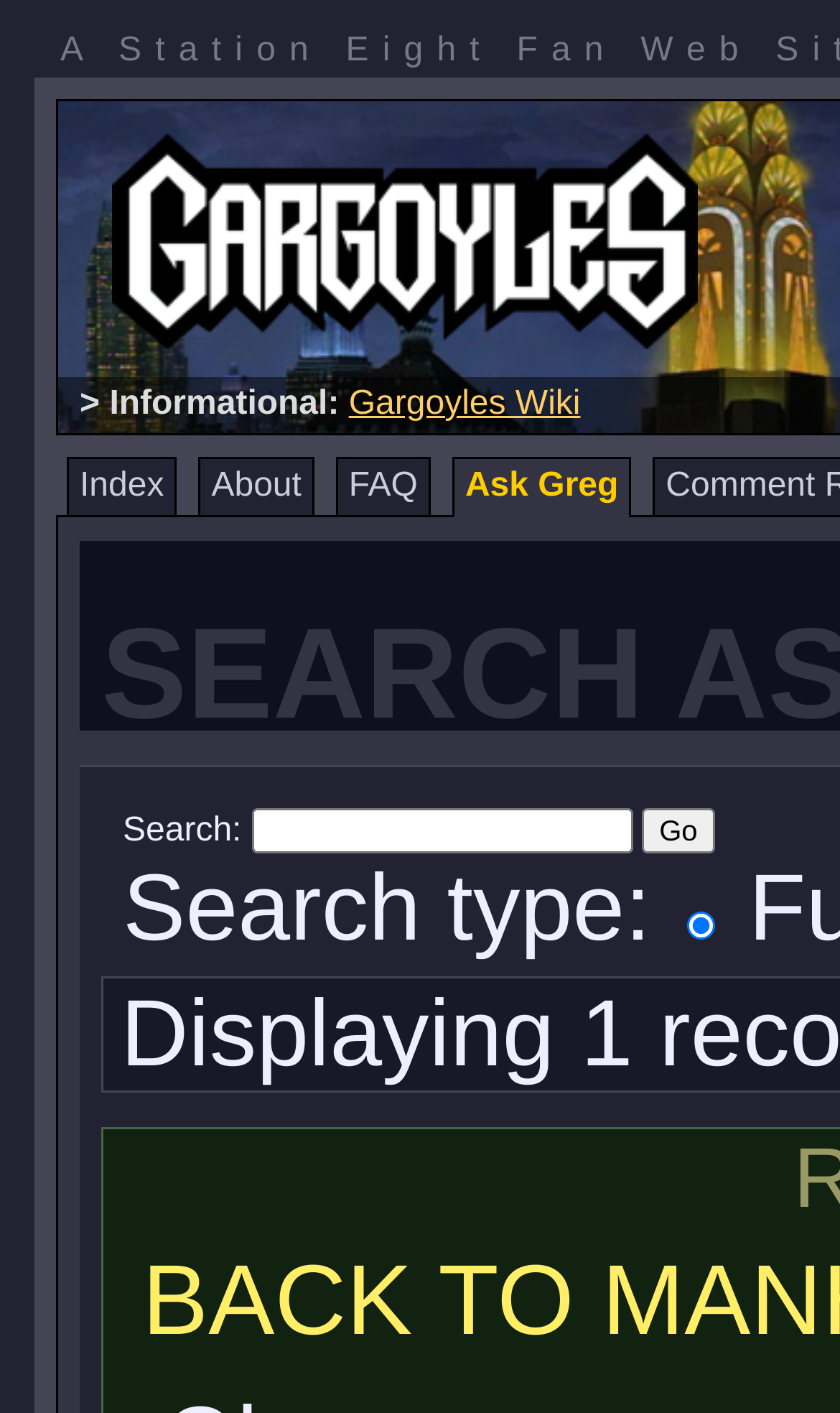Can you find the bounding box coordinates of the area I should click to execute the following instruction: "Select Full-Text search type"?

[0.819, 0.645, 0.852, 0.665]